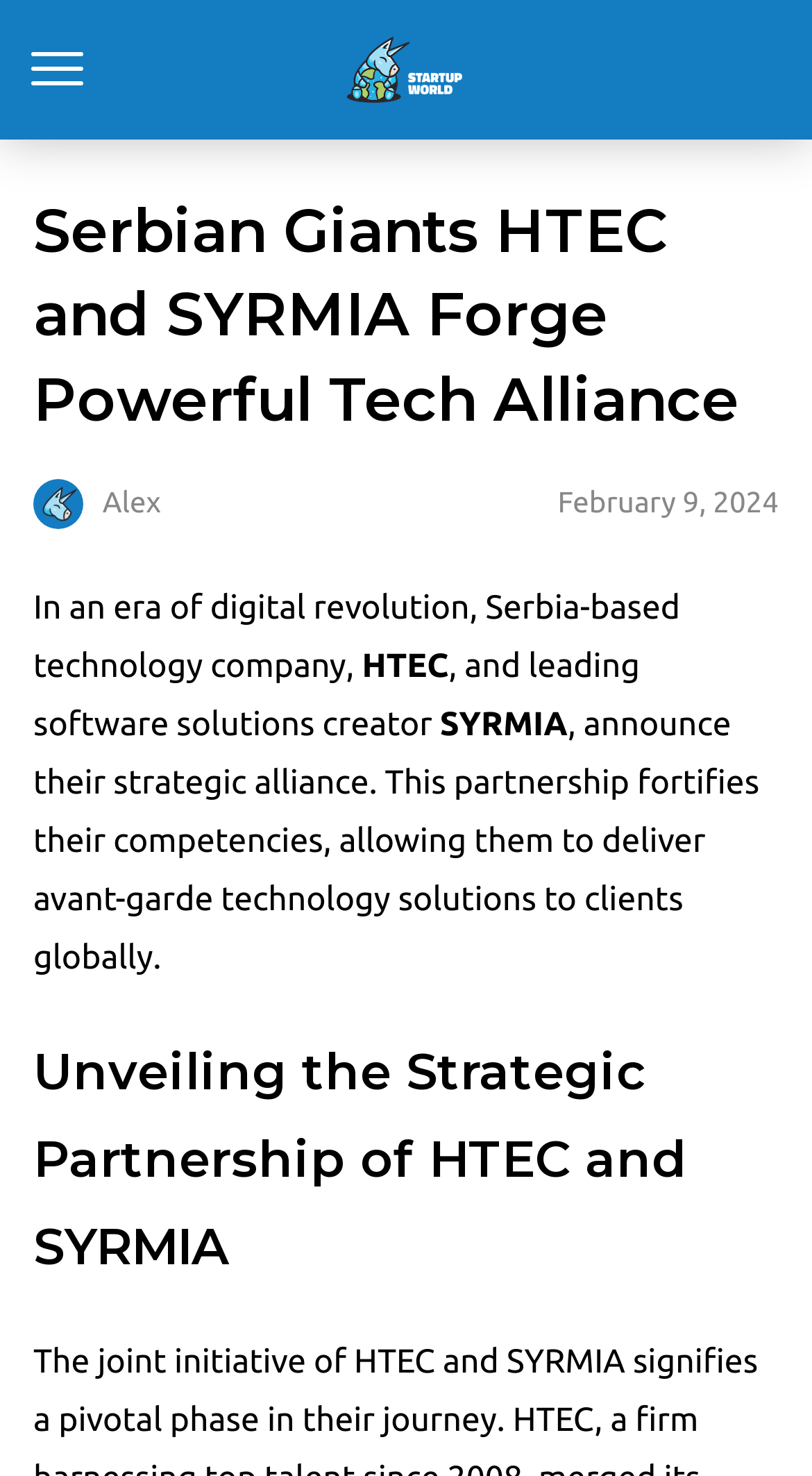Provide a short, one-word or phrase answer to the question below:
What is the name of the person in the image?

Alex